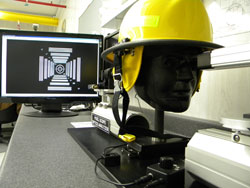Offer a detailed narrative of the scene shown in the image.

The image depicts an optical analyzer setup in a quality assurance laboratory. Prominently featured is a black mannequin head wearing a bright yellow hard hat, which is positioned in front of a monitor displaying a testing pattern. The optical analyzer, designed to conduct precise measurements, is being aligned with the mannequin's eye area, demonstrating its application in evaluating eye protection and optical devices. The monitor's graphical interface suggests a focus on optical quality assessment, essential for ensuring compliance with safety standards. This sophisticated equipment underscores the commitment to rigorous testing and quality assurance in manufacturing, aligning with international standards like ASTM and ANSI.